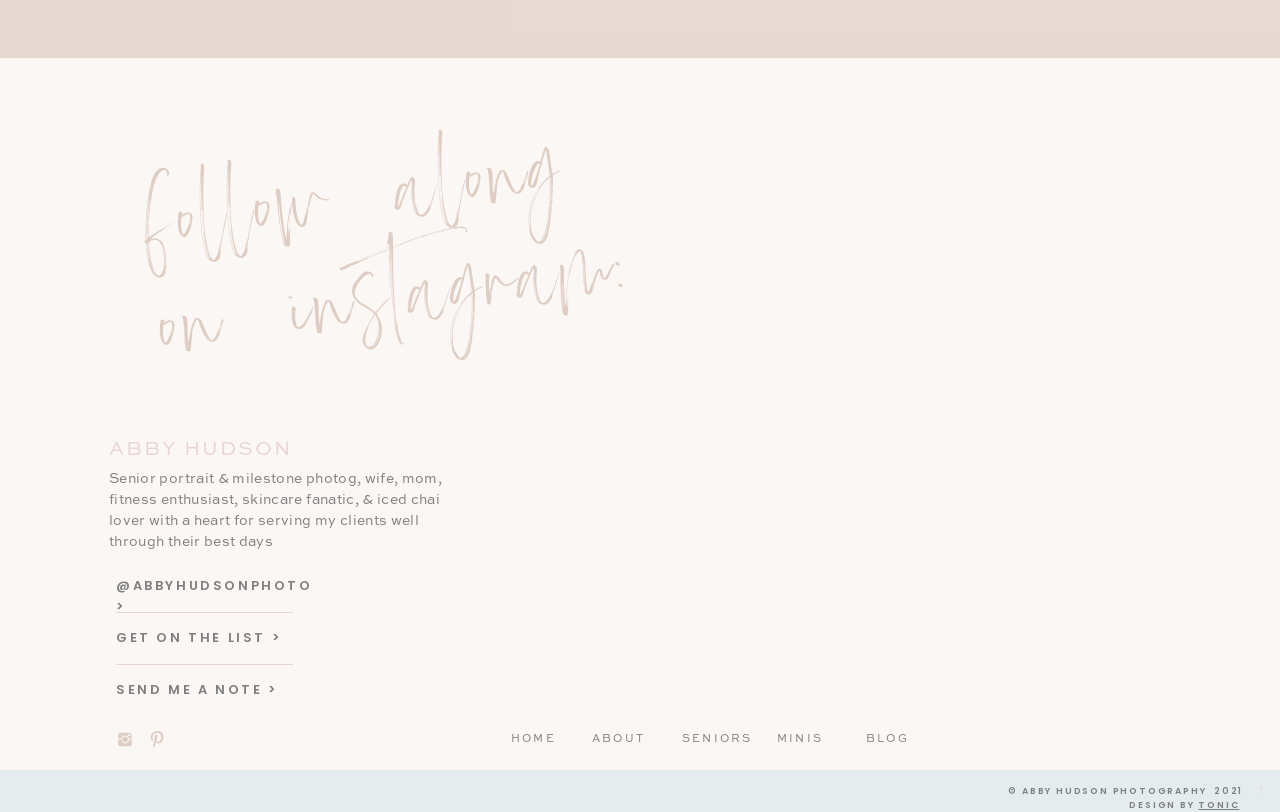Please identify the bounding box coordinates of the element on the webpage that should be clicked to follow this instruction: "Get on the email list". The bounding box coordinates should be given as four float numbers between 0 and 1, formatted as [left, top, right, bottom].

[0.091, 0.773, 0.249, 0.798]